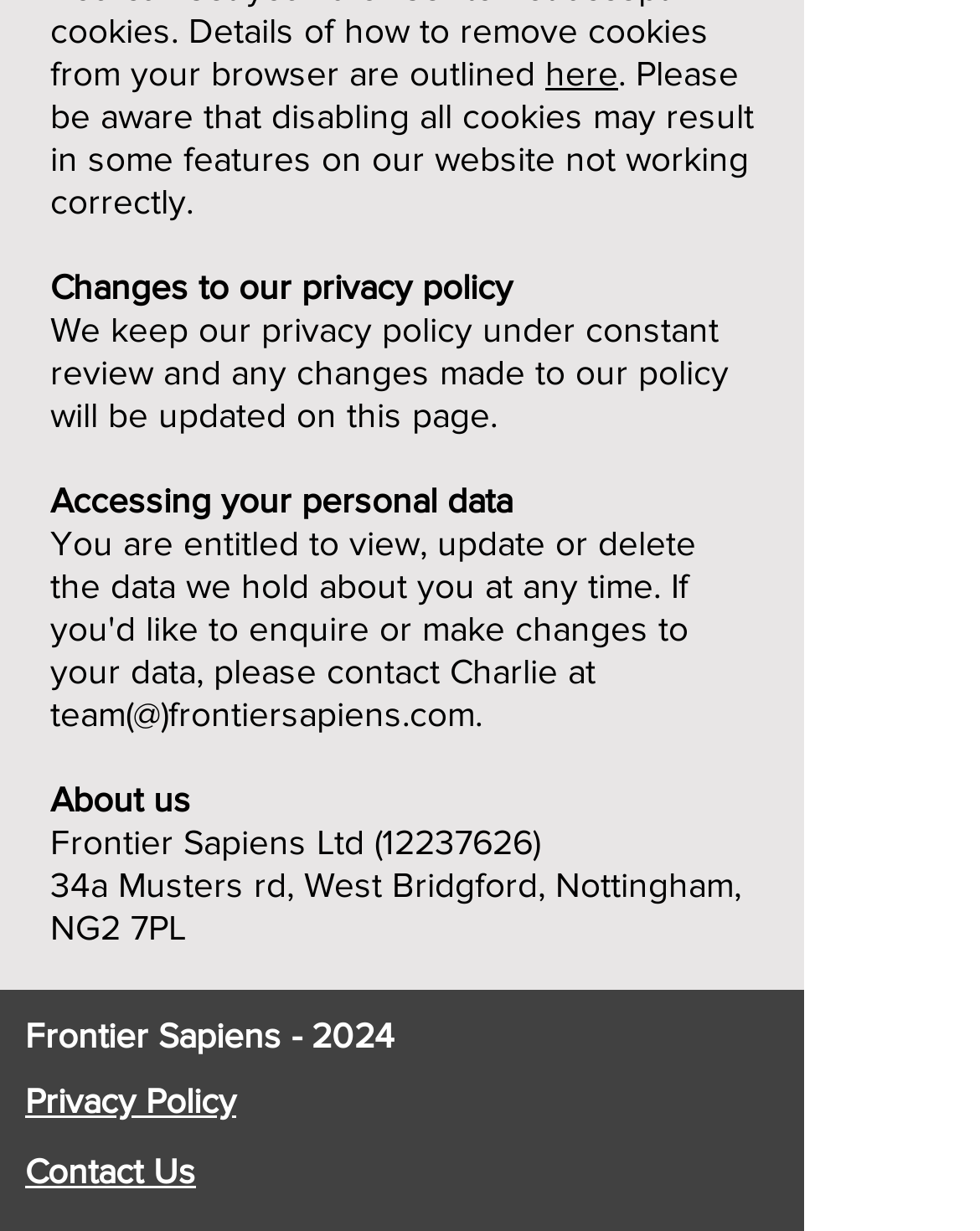How can users access their personal data?
Based on the image, answer the question with as much detail as possible.

The webpage does not provide specific information on how users can access their personal data, although it mentions 'Accessing your personal data' as a section.